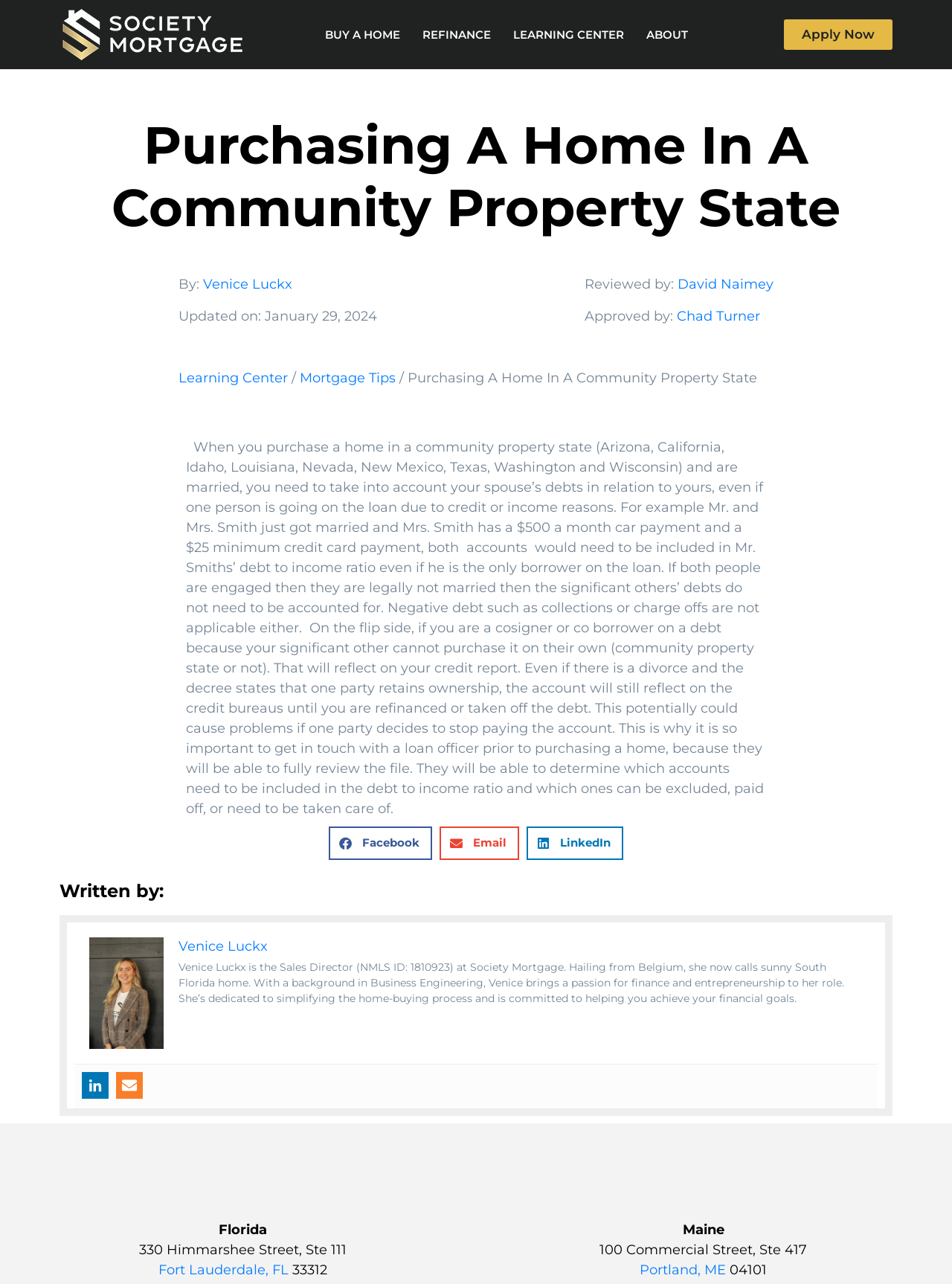Could you locate the bounding box coordinates for the section that should be clicked to accomplish this task: "Click the 'Share on facebook' button".

[0.345, 0.644, 0.454, 0.67]